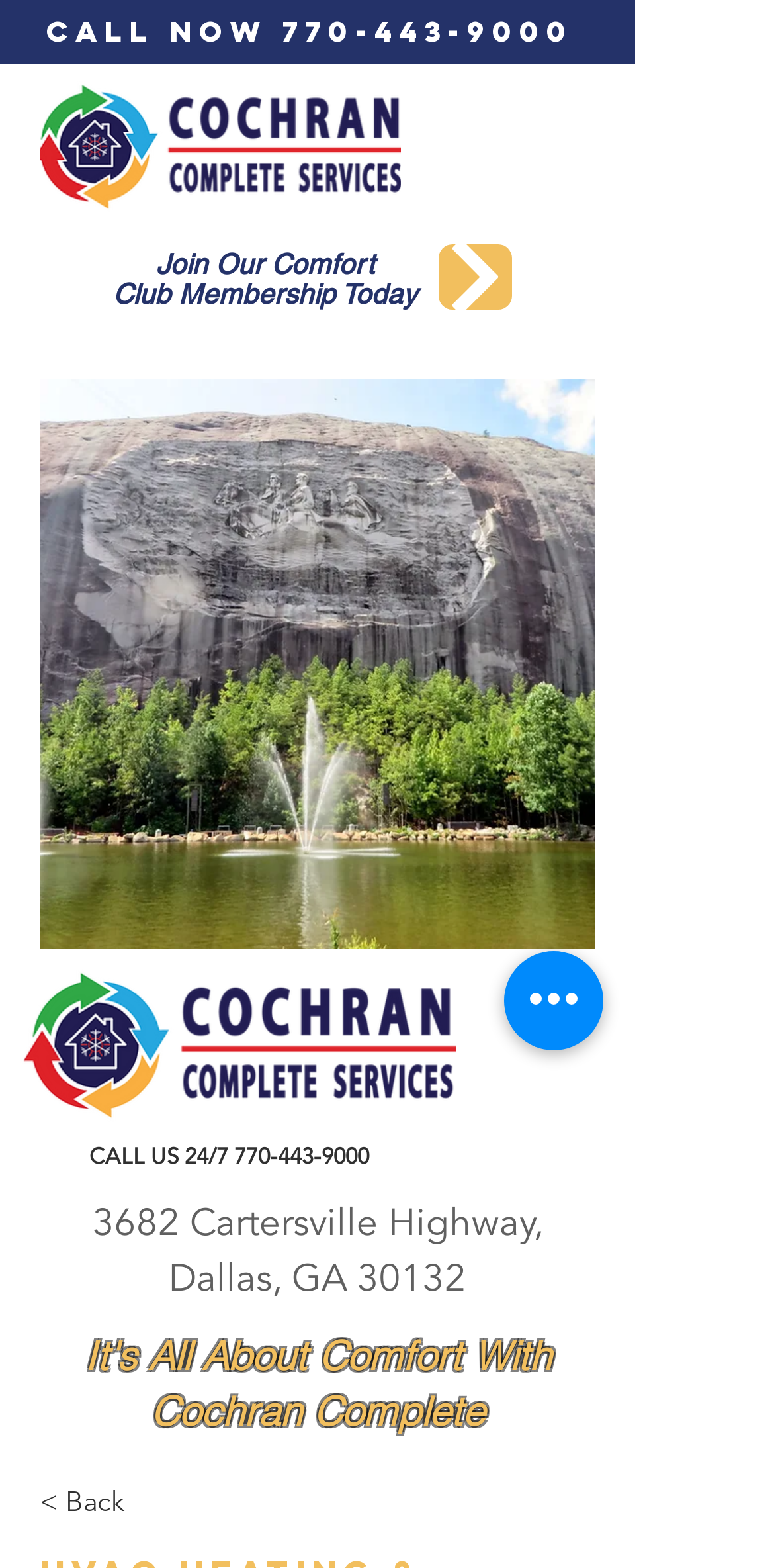What is the title or heading displayed on the webpage?

HVAC Heating & Cooling Solutions: Maintenance, AC Repair, AC Replacement, Furnace & Heat Exchange Repair, Furnace & Heat Exchange Replacement